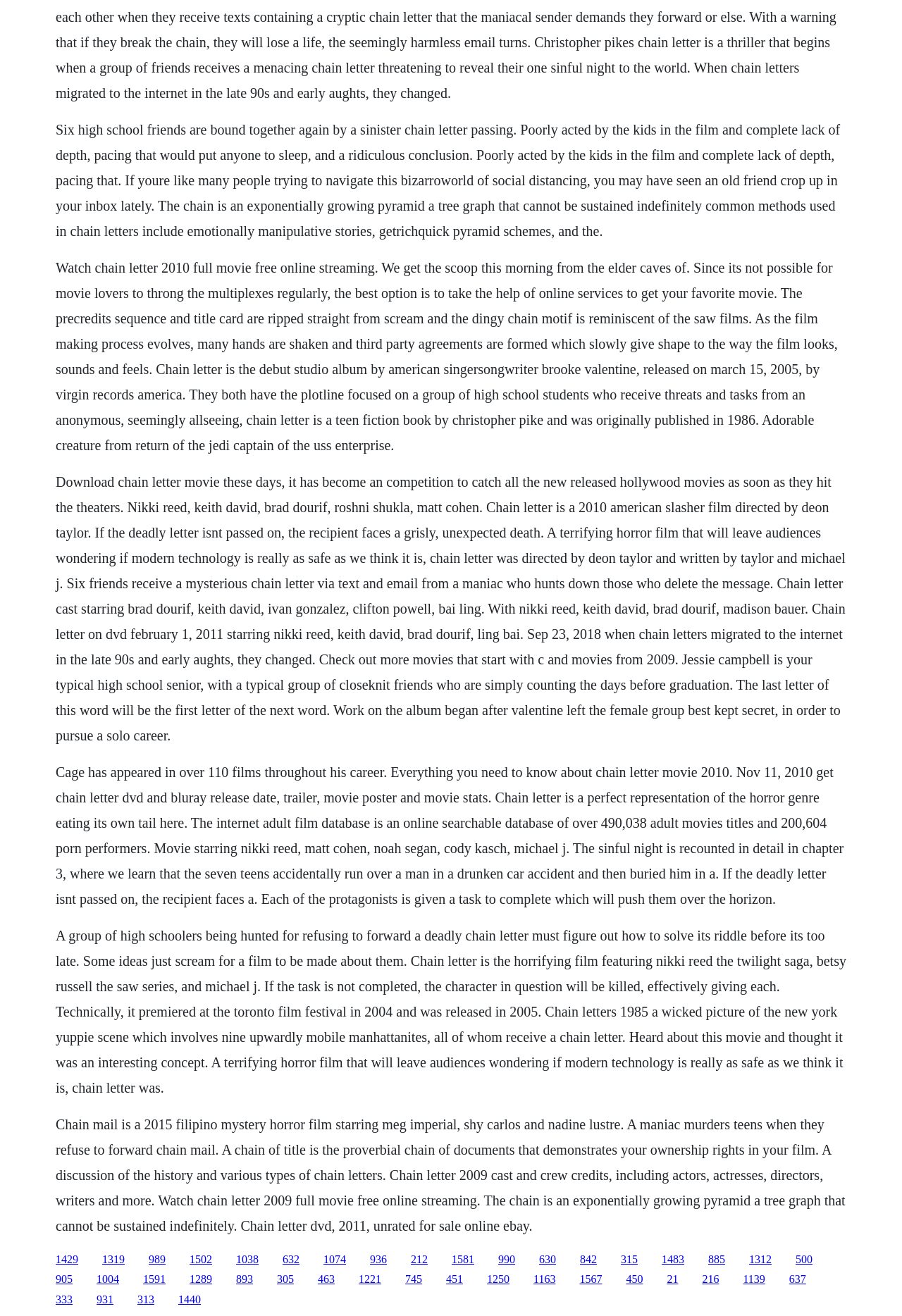Please determine the bounding box coordinates of the clickable area required to carry out the following instruction: "Learn about the history of chain letters". The coordinates must be four float numbers between 0 and 1, represented as [left, top, right, bottom].

[0.062, 0.848, 0.937, 0.937]